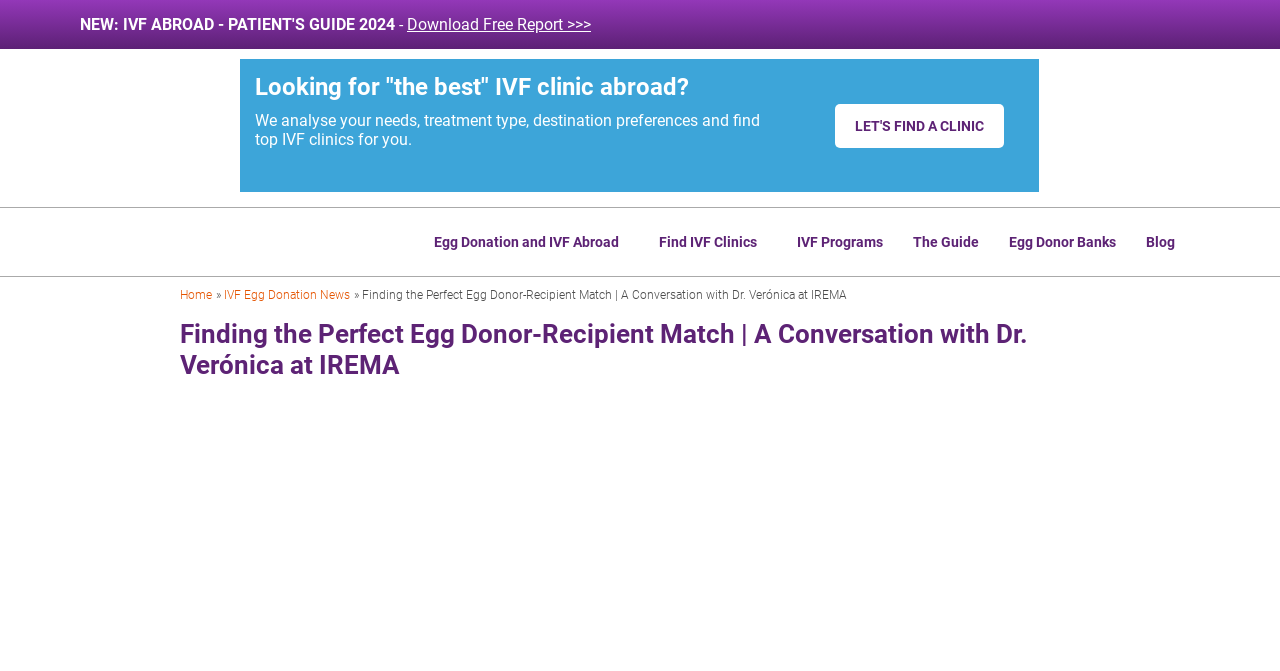Provide the bounding box coordinates for the UI element that is described by this text: "The Guide". The coordinates should be in the form of four float numbers between 0 and 1: [left, top, right, bottom].

[0.702, 0.328, 0.777, 0.393]